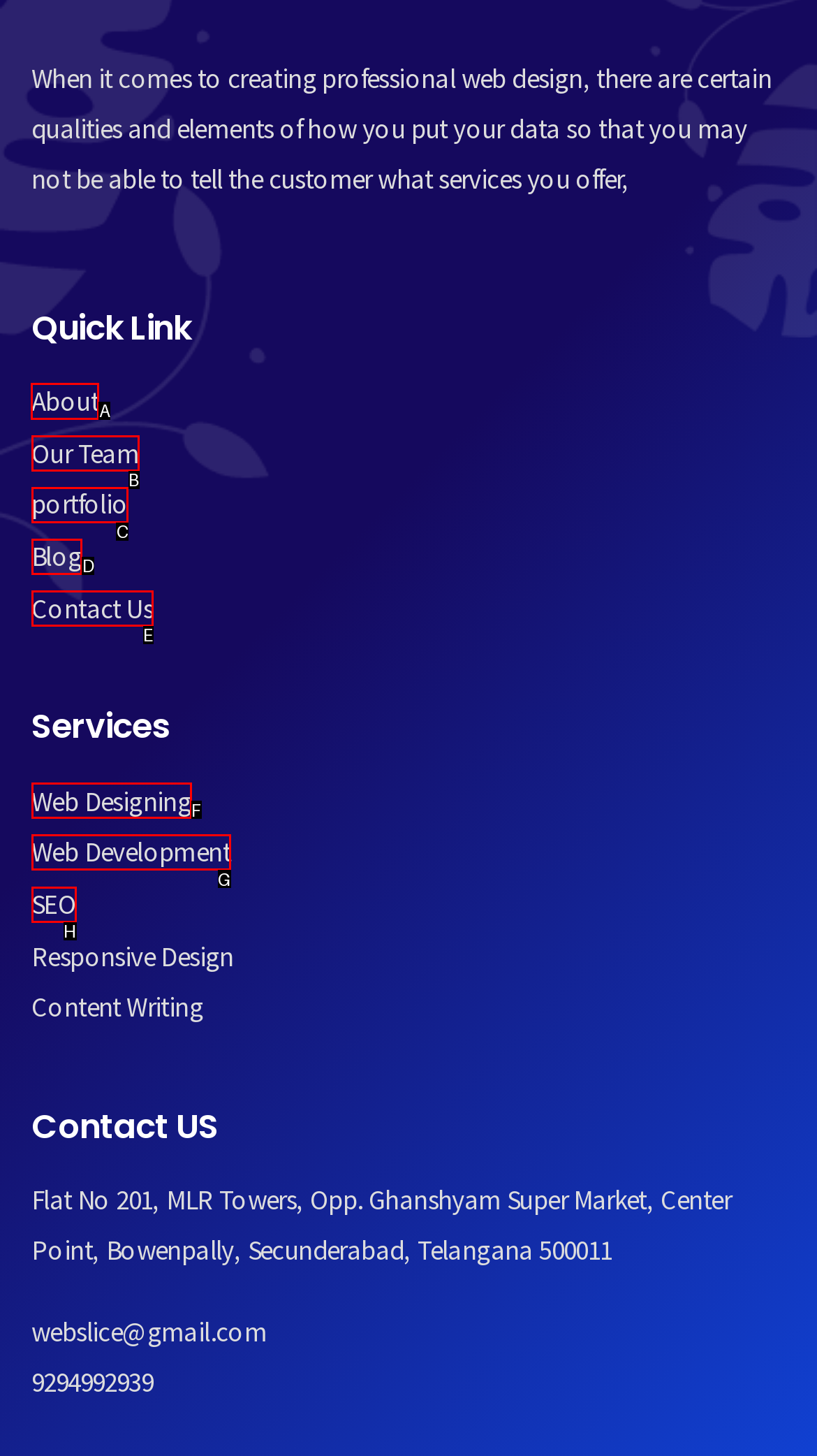Please identify the correct UI element to click for the task: Expand the table Respond with the letter of the appropriate option.

None